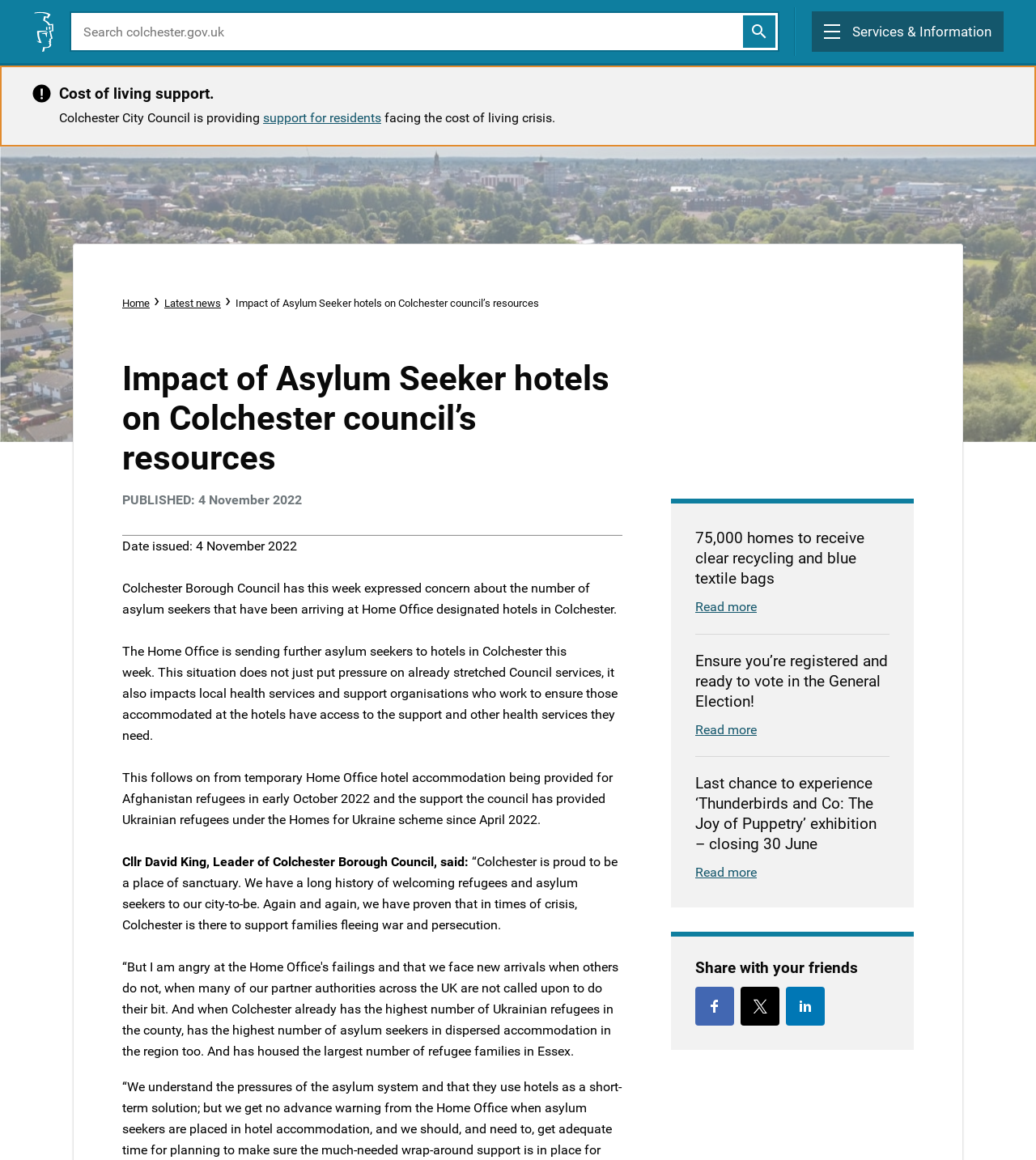Articulate a complete and detailed caption of the webpage elements.

This webpage is about the impact of asylum seeker hotels on Colchester council's resources. At the top, there is a header section with a logo of Colchester City Council on the left and a search bar on the right. Below the header, there is an important notice section with an image and a heading that reads "Cost of living support." This section provides information about the council's support for residents facing the cost of living crisis.

To the right of the important notice section, there is a navigation menu with links to the home page and the latest news. Below the navigation menu, there is a main content section with a heading that reads "Impact of Asylum Seeker hotels on Colchester council's resources." This section provides detailed information about the issue, including the date it was published and a summary of the situation.

The main content section is divided into several paragraphs, each discussing a different aspect of the issue. There are also quotes from the Leader of Colchester Borough Council, Cllr David King, who expresses the council's concerns about the situation. The section also mentions that Colchester has a long history of welcoming refugees and asylum seekers.

At the bottom of the page, there are three news articles with links to read more. These articles are about recycling, voting, and an exhibition. To the right of these articles, there is a section that allows users to share the page with their friends on social media platforms such as Facebook, Twitter, and LinkedIn.